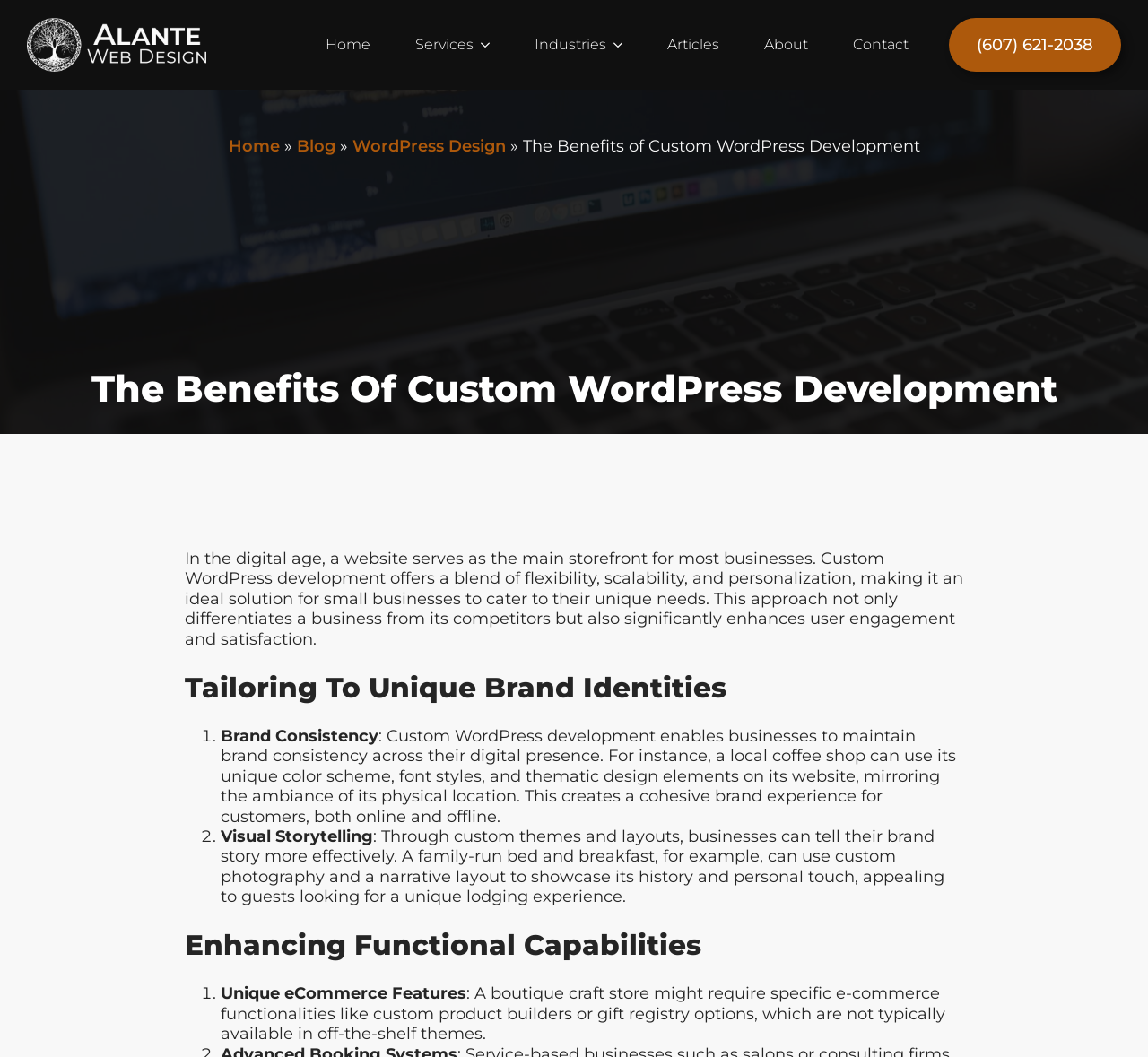Can you provide the bounding box coordinates for the element that should be clicked to implement the instruction: "Call (607) 621-2038"?

[0.827, 0.017, 0.977, 0.068]